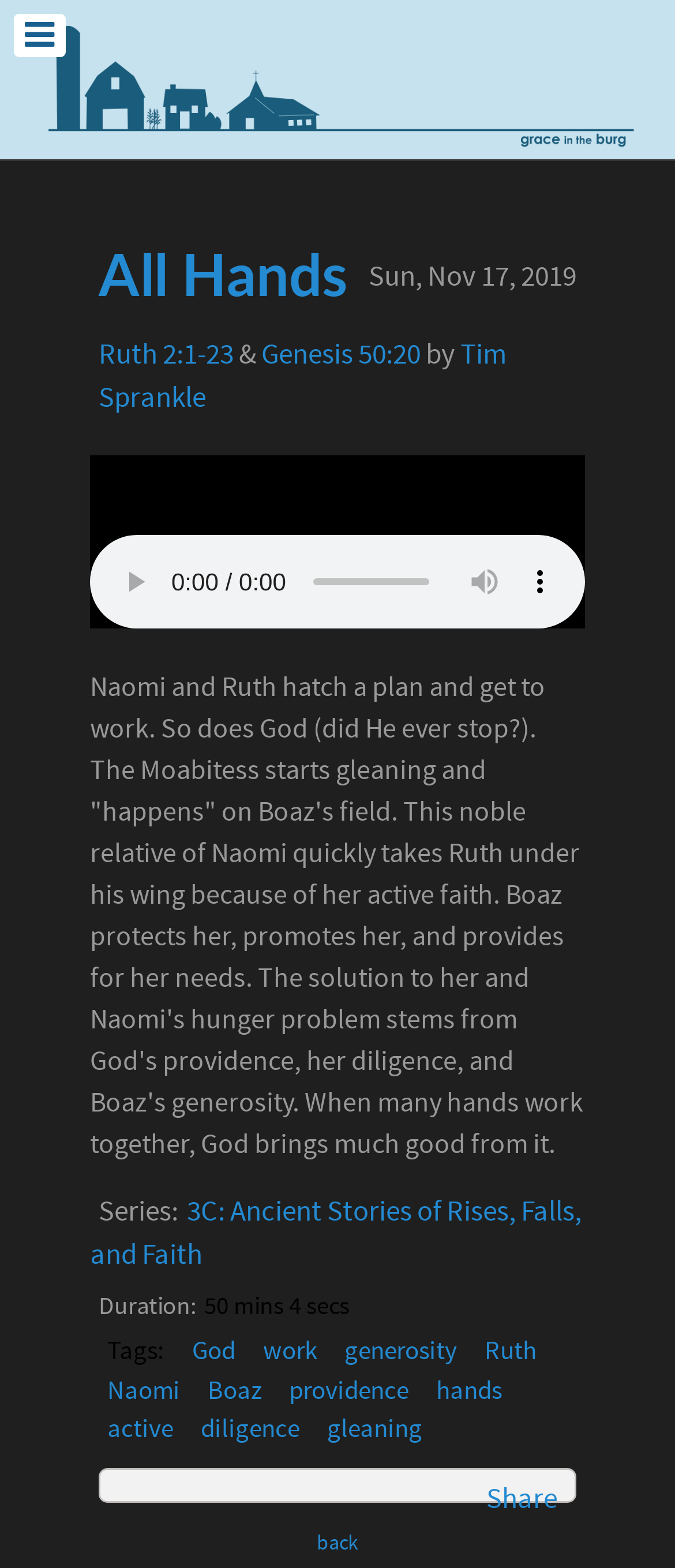Please give a concise answer to this question using a single word or phrase: 
What is the series of the article?

3C: Ancient Stories of Rises, Falls, and Faith